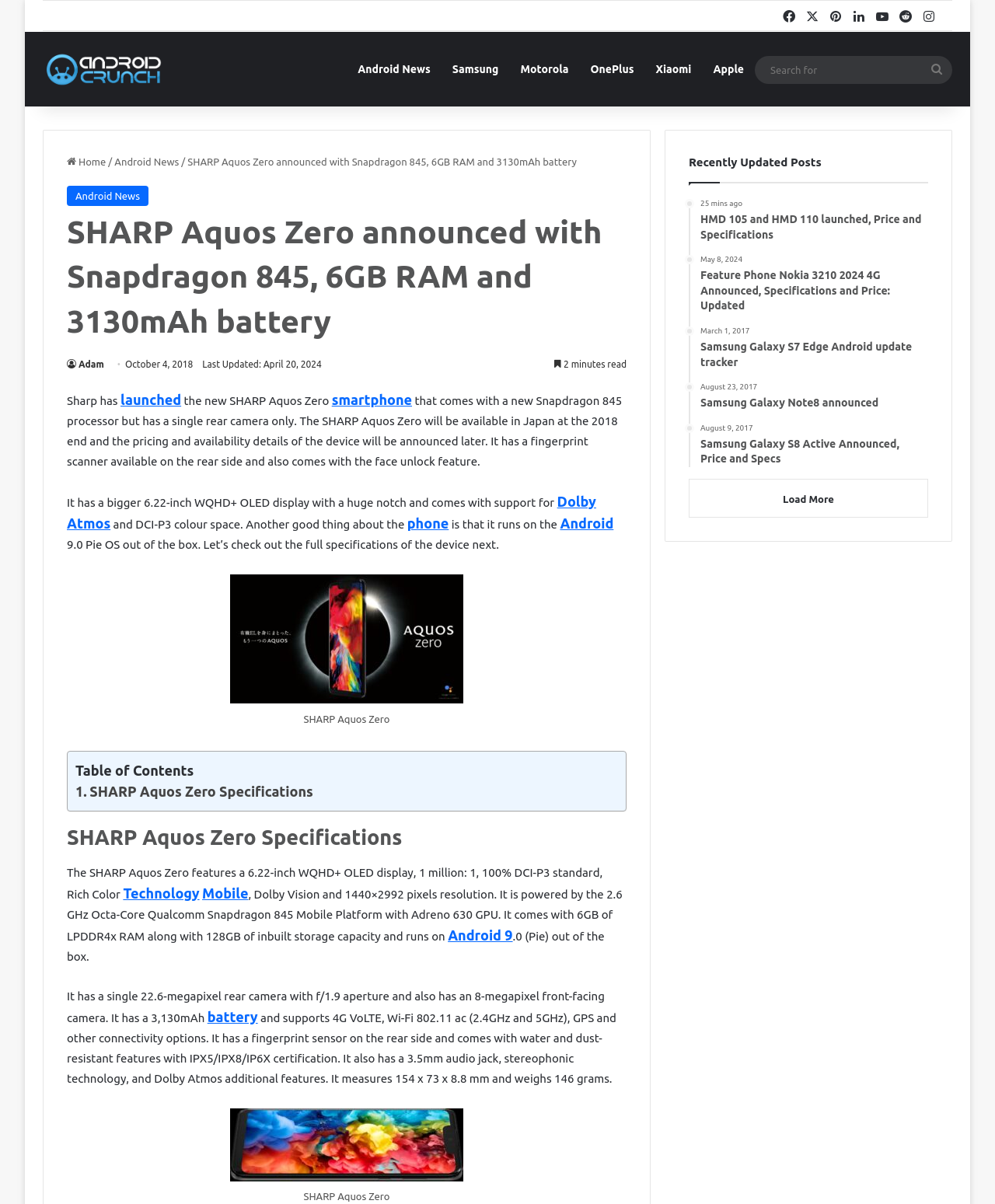Please identify and generate the text content of the webpage's main heading.

SHARP Aquos Zero announced with Snapdragon 845, 6GB RAM and 3130mAh battery